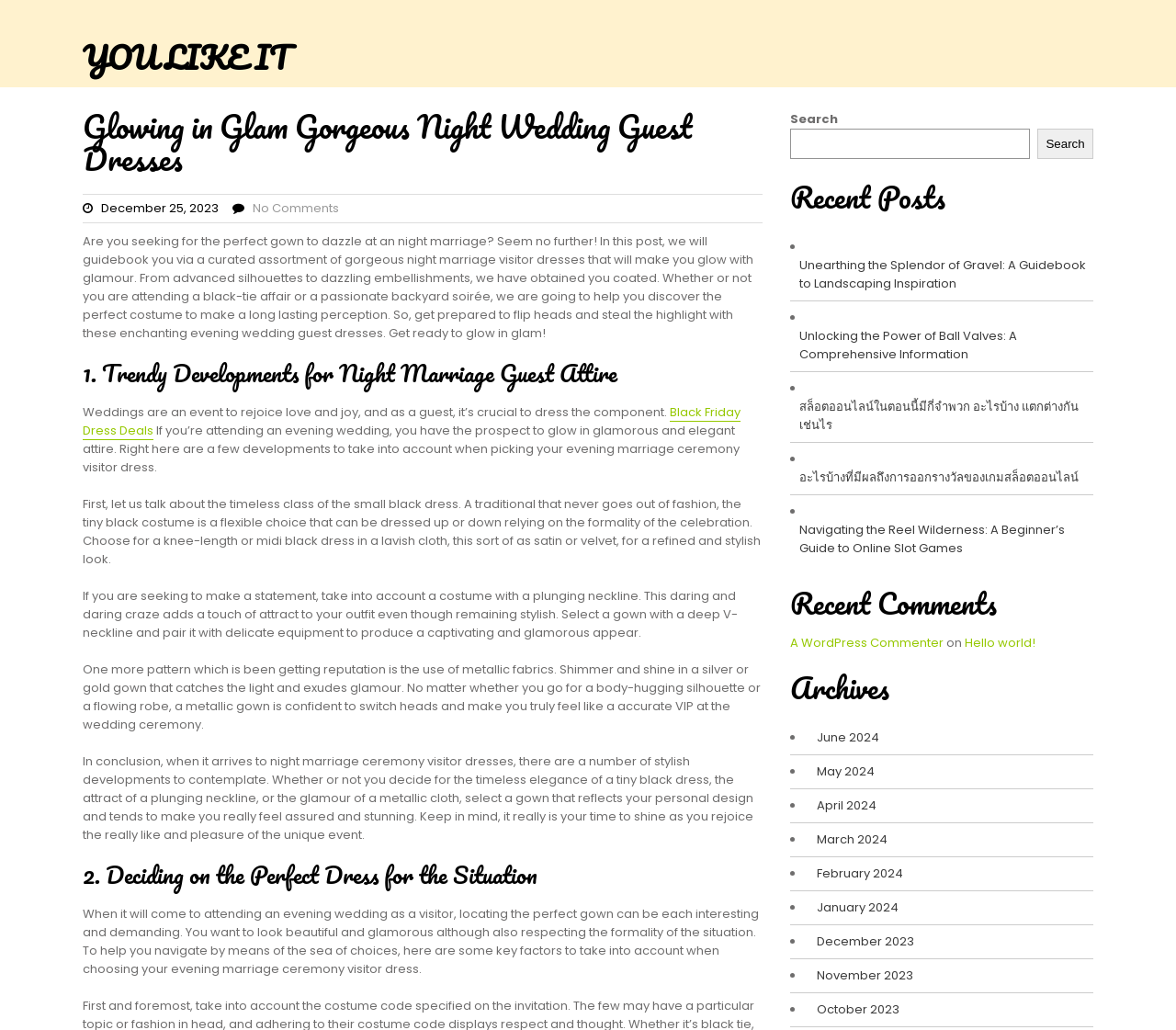Please identify the bounding box coordinates of the element's region that I should click in order to complete the following instruction: "Click on a night wedding guest dress article". The bounding box coordinates consist of four float numbers between 0 and 1, i.e., [left, top, right, bottom].

[0.07, 0.225, 0.641, 0.331]